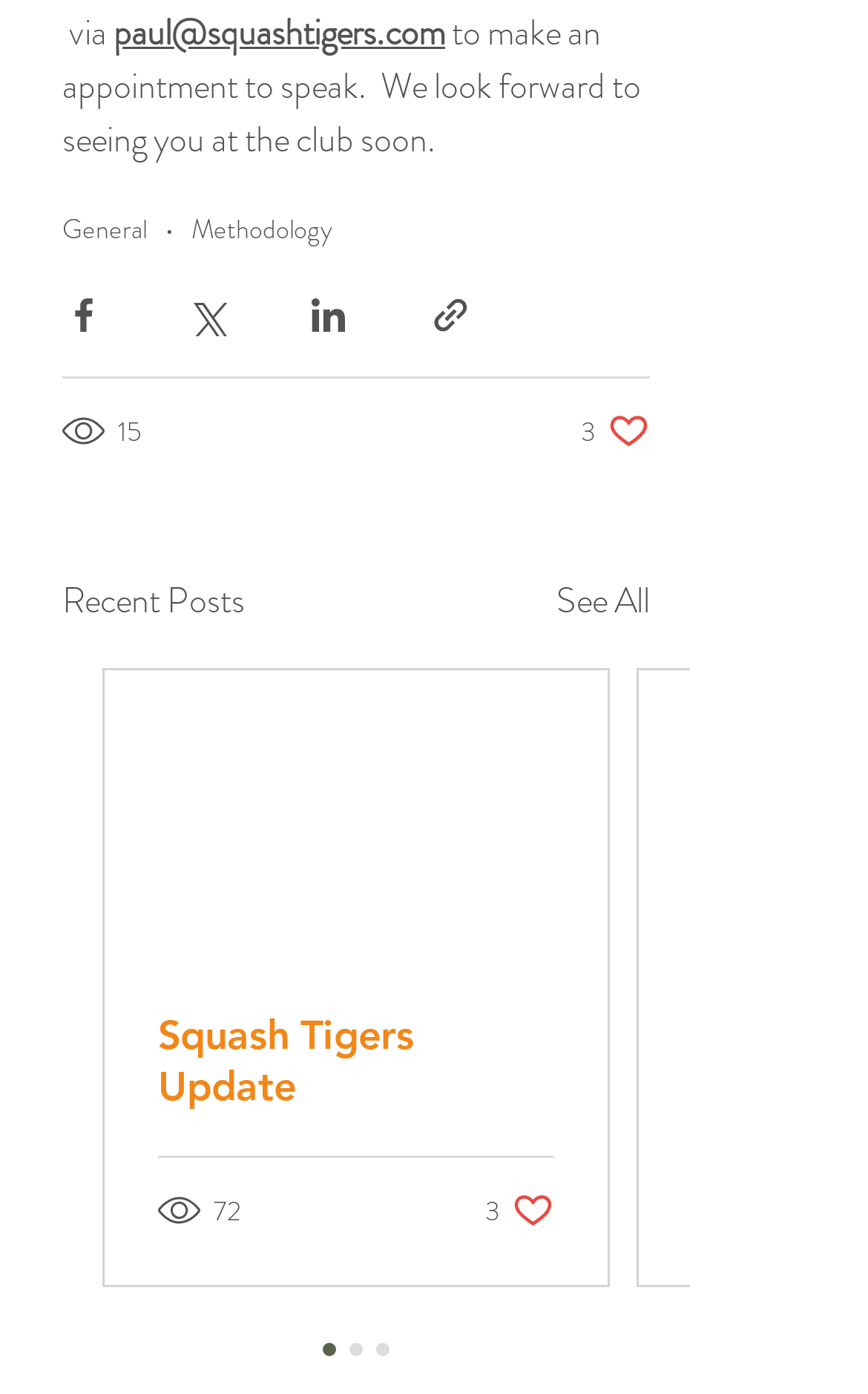Please indicate the bounding box coordinates for the clickable area to complete the following task: "View all recent posts". The coordinates should be specified as four float numbers between 0 and 1, i.e., [left, top, right, bottom].

[0.641, 0.413, 0.749, 0.451]